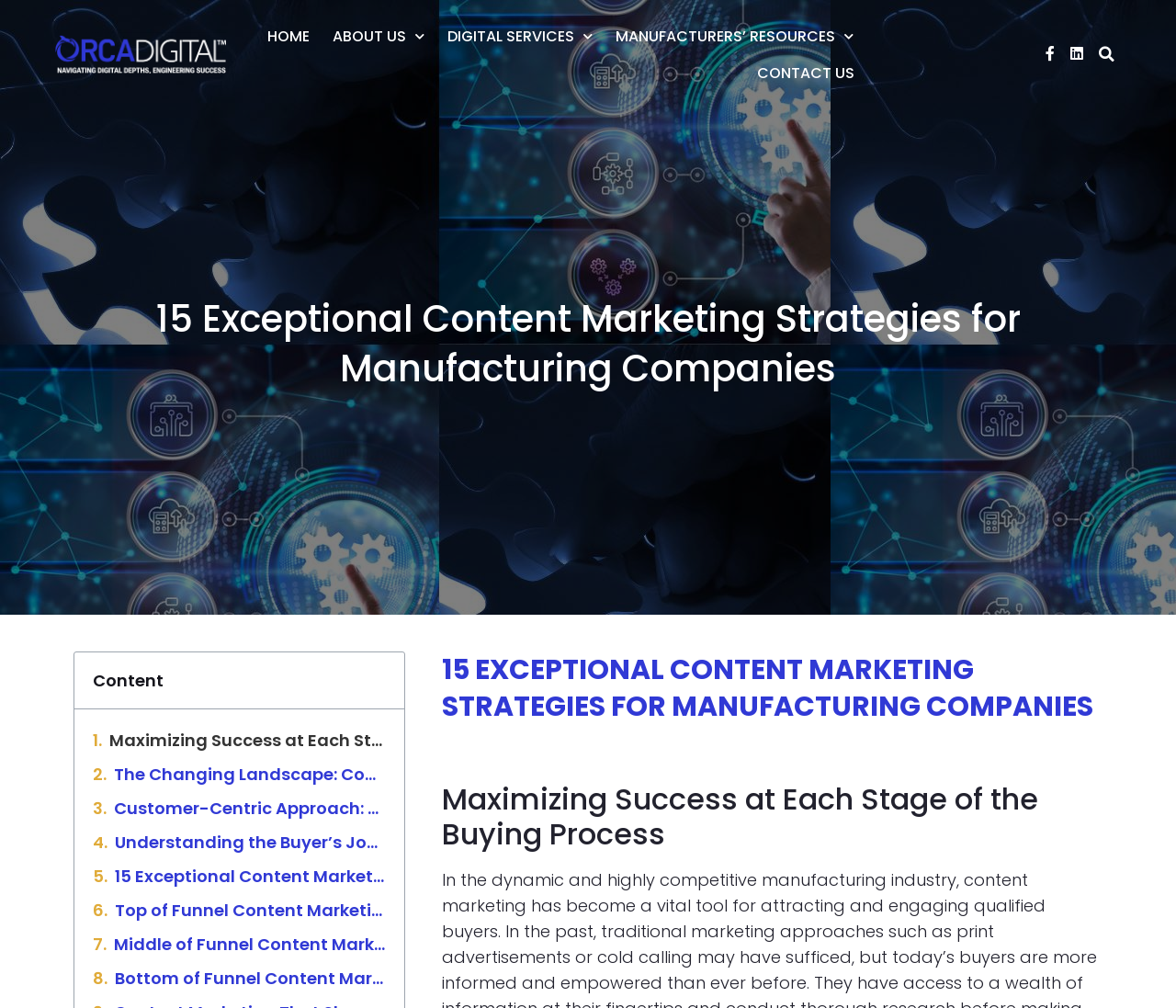Please provide a one-word or short phrase answer to the question:
How many content marketing strategies are listed?

15